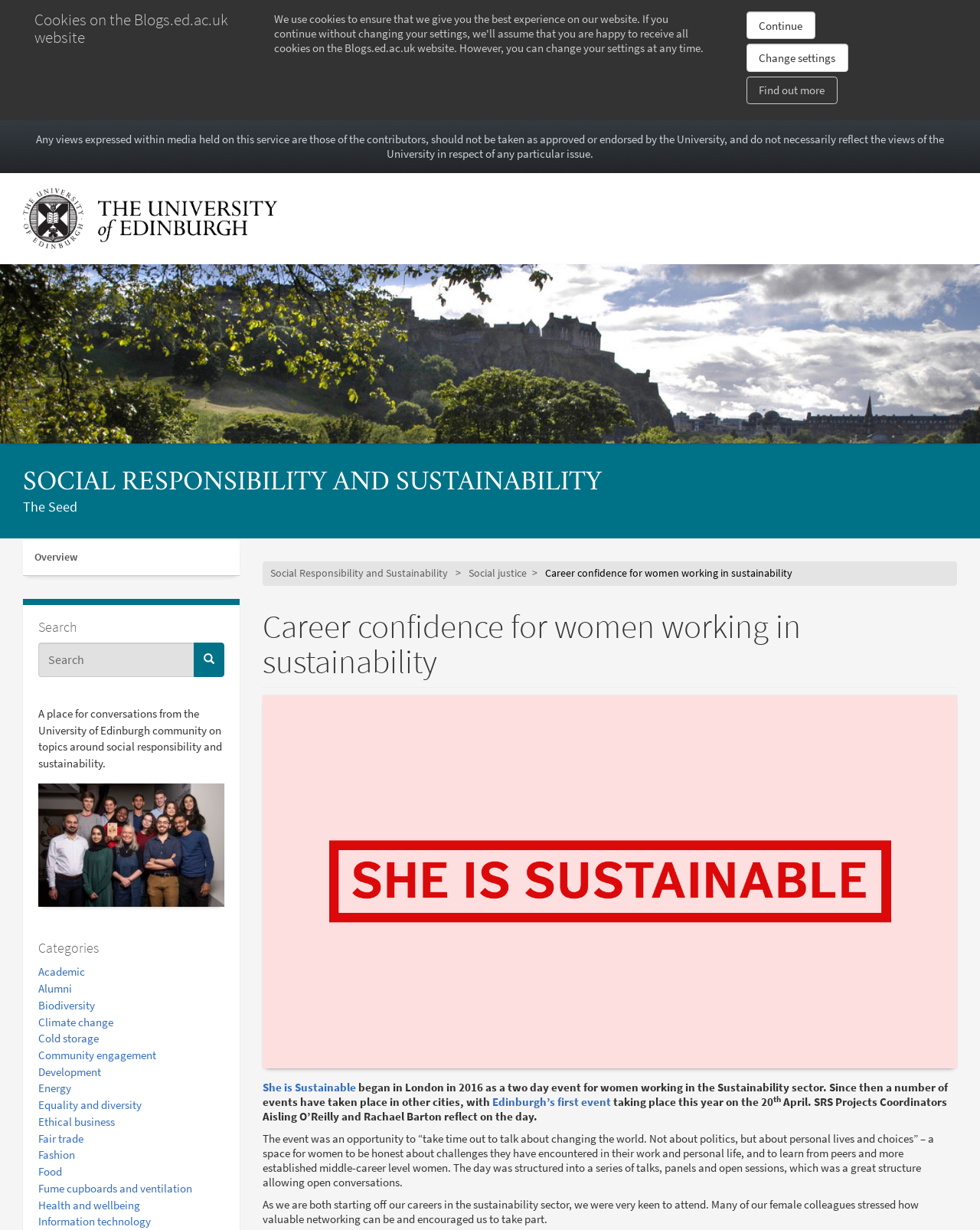Can you find and provide the main heading text of this webpage?

SOCIAL RESPONSIBILITY AND SUSTAINABILITY